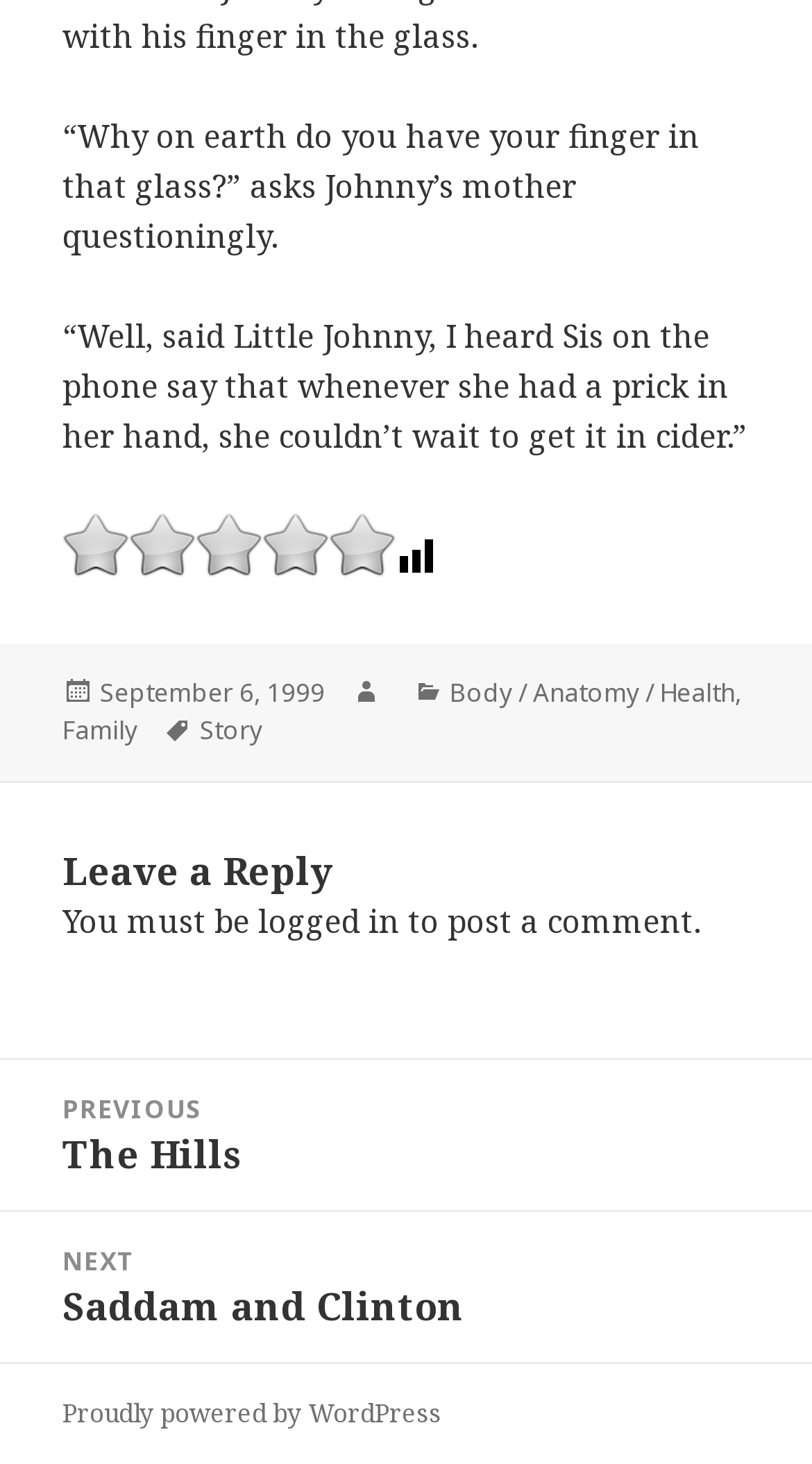What is the author of the article?
Analyze the image and deliver a detailed answer to the question.

I looked at the footer section of the webpage, where it says 'Author', but it does not provide the actual author's name.